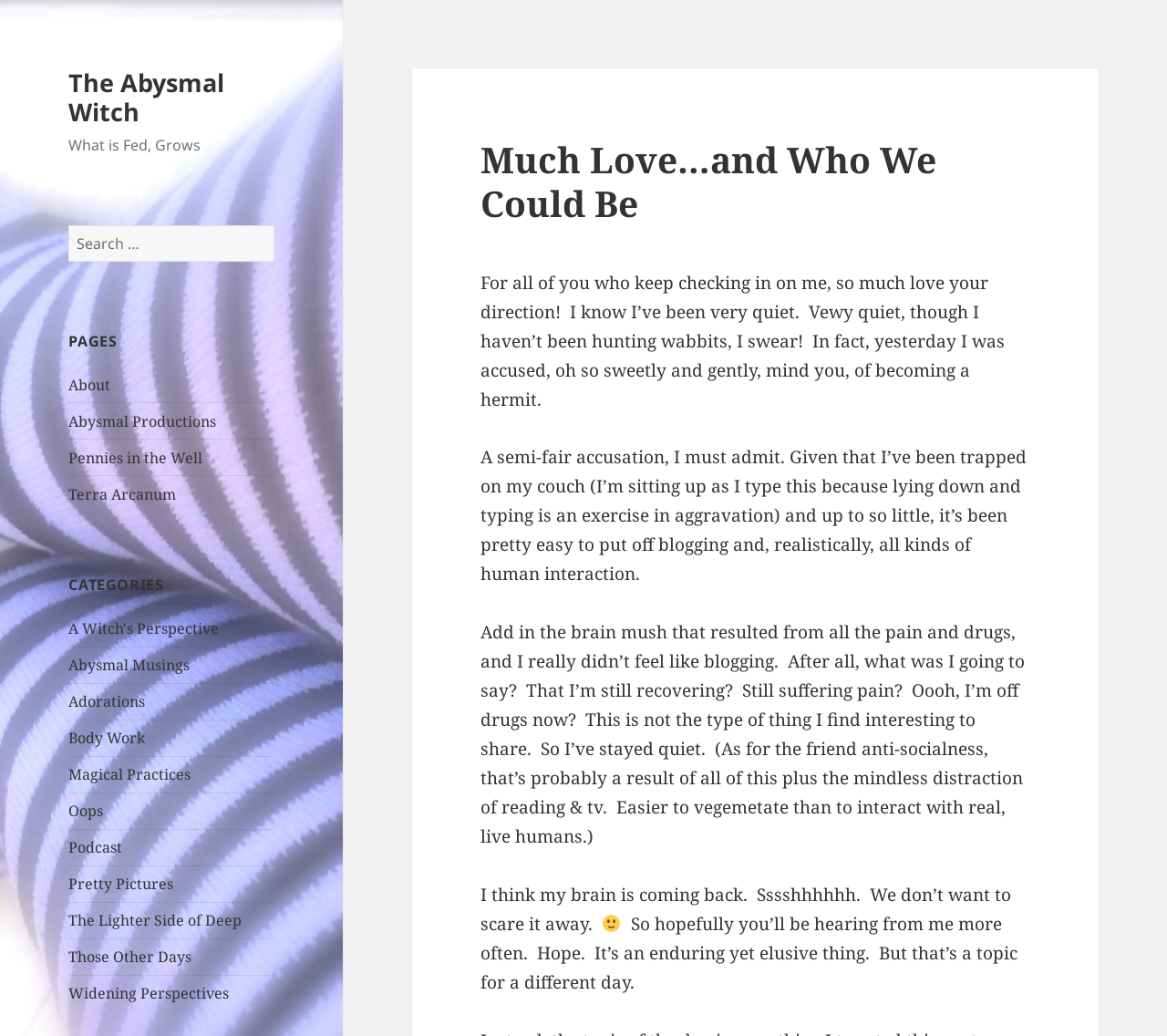Please provide the bounding box coordinates for the element that needs to be clicked to perform the instruction: "Search for something". The coordinates must consist of four float numbers between 0 and 1, formatted as [left, top, right, bottom].

[0.059, 0.217, 0.235, 0.252]